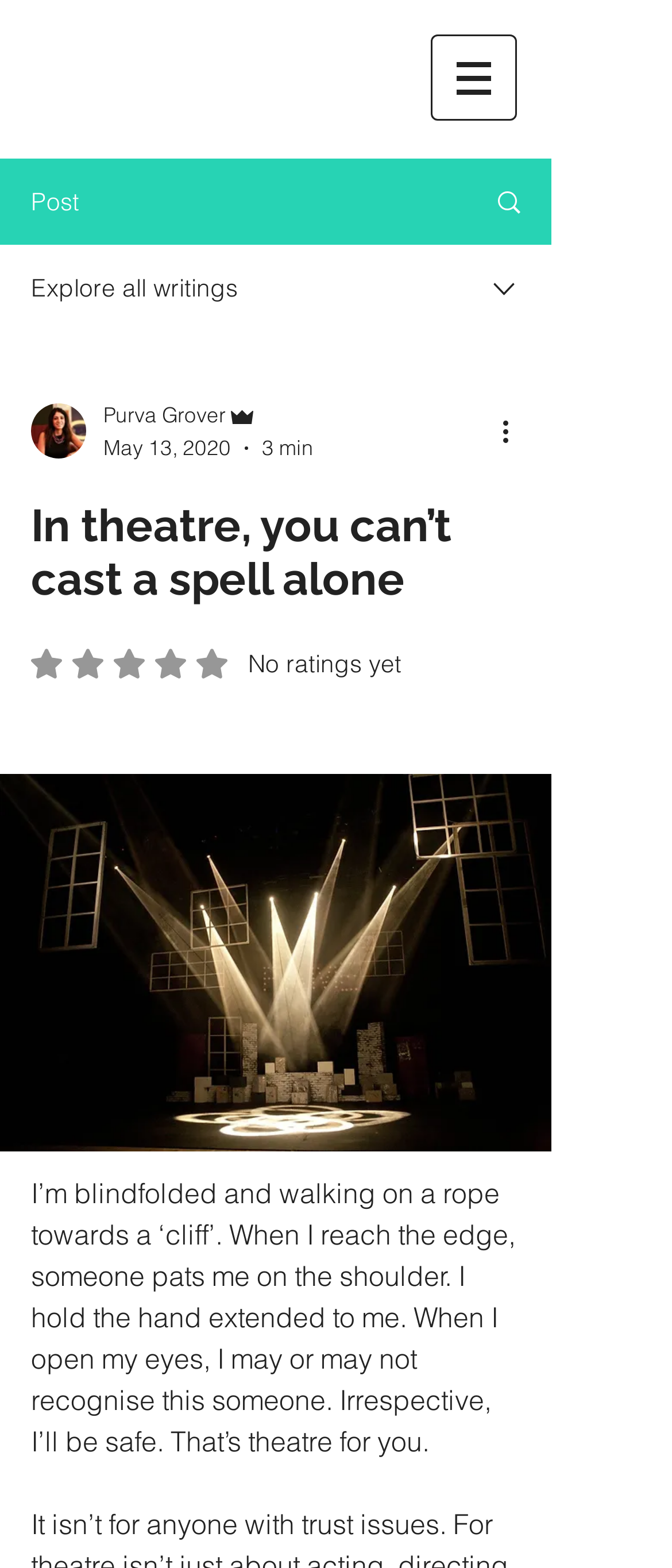What is the author's name?
Using the visual information from the image, give a one-word or short-phrase answer.

Purva Grover